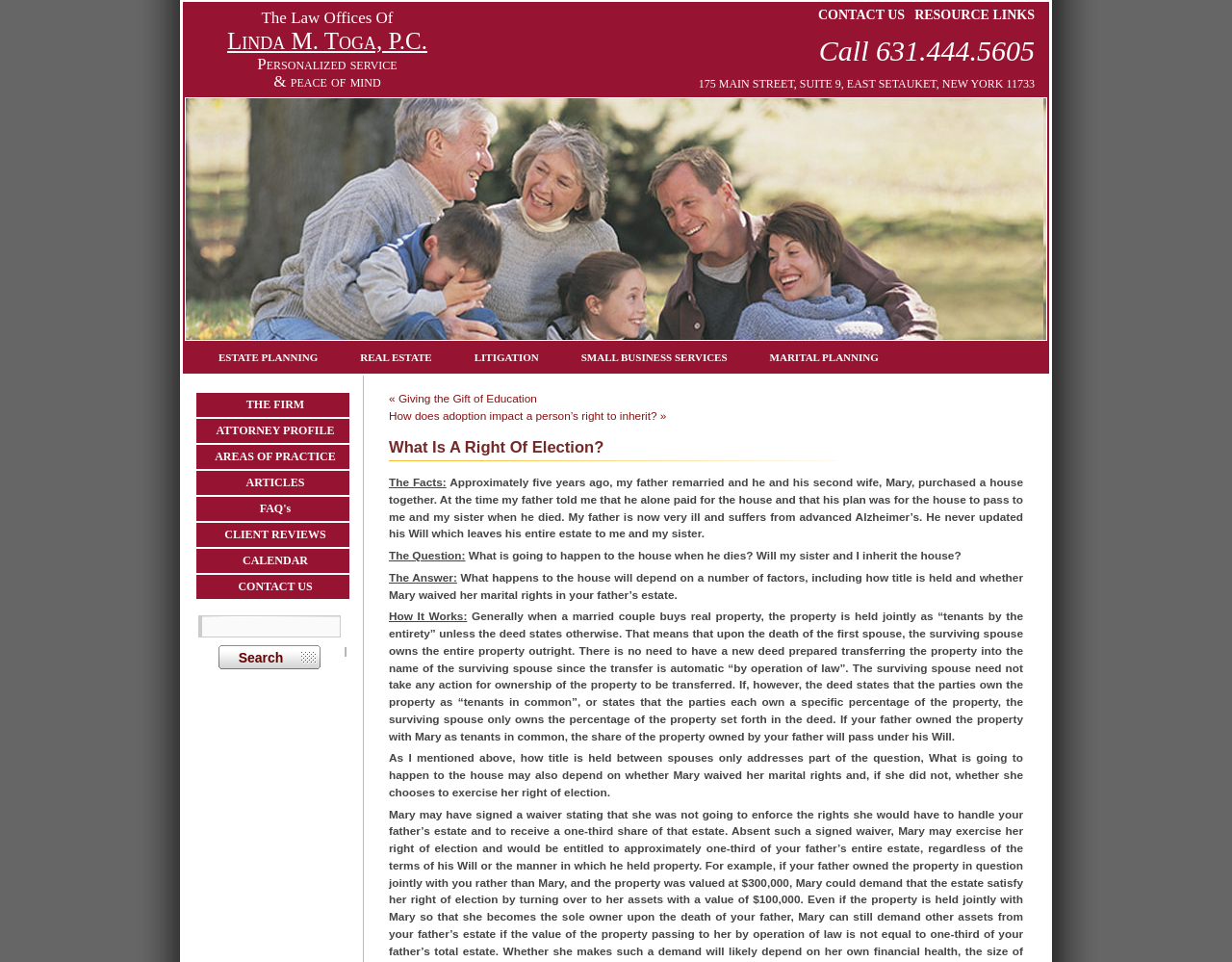Provide the bounding box coordinates for the area that should be clicked to complete the instruction: "Click the 'What Is A Right Of Election?' heading".

[0.316, 0.456, 0.83, 0.48]